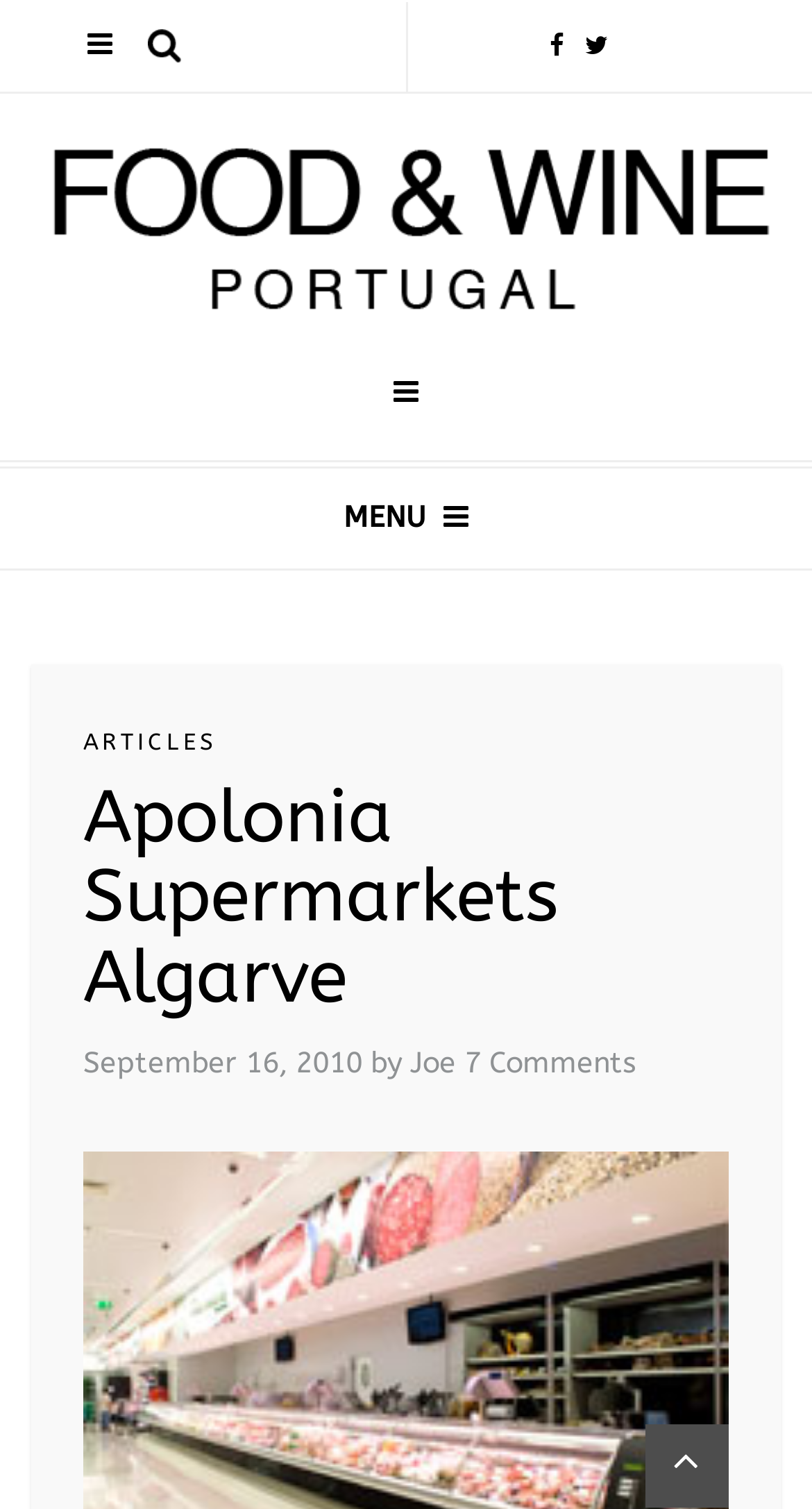Describe all visible elements and their arrangement on the webpage.

The webpage is about Apolonia Supermarkets in the Algarve region of Portugal, focusing on wine, food, recipes, and restaurants. At the top-right corner, there are two social media links, represented by icons. Below them, a search button is located. 

On the top-left side, there is a link with the title "Portugal Wine & Food. Recipes & Restaurants in Portugal." accompanied by an image with the same description. 

In the middle of the page, a layout table is divided into sections. The first section has a "MENU" label. Below it, there is a link to "ARTICLES". The main heading "Apolonia Supermarkets Algarve" is prominently displayed. 

Underneath the heading, there is a blog post with a date "September 16, 2010" and an author "Joe". The post has 7 comments, which is indicated by a link. 

At the bottom-right corner of the page, there is another social media link, represented by an icon.